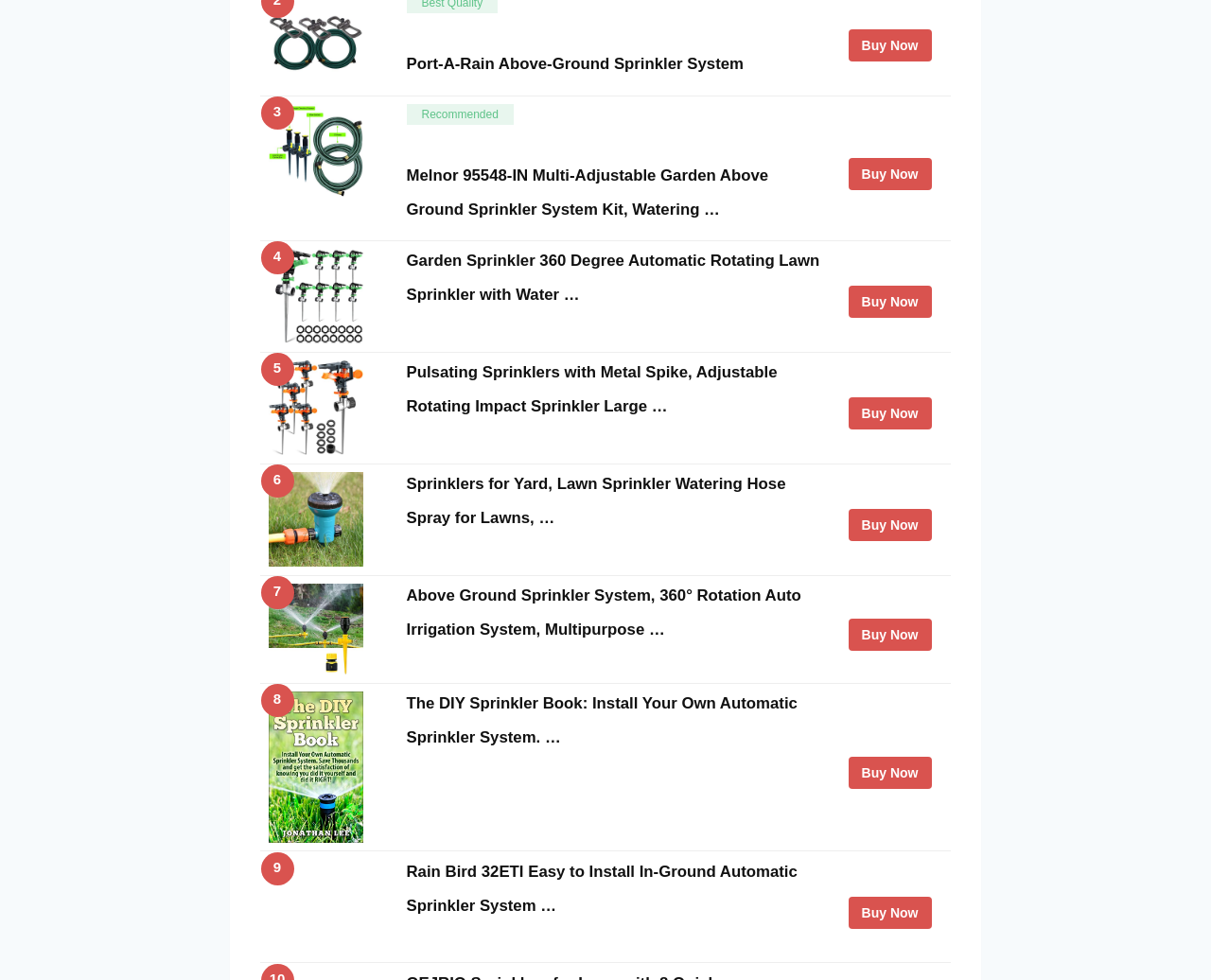Answer the following inquiry with a single word or phrase:
Is the product 'Melnor 95548-IN Multi-Adjustable Garden Above Ground Sprinkler System Kit' recommended?

Yes